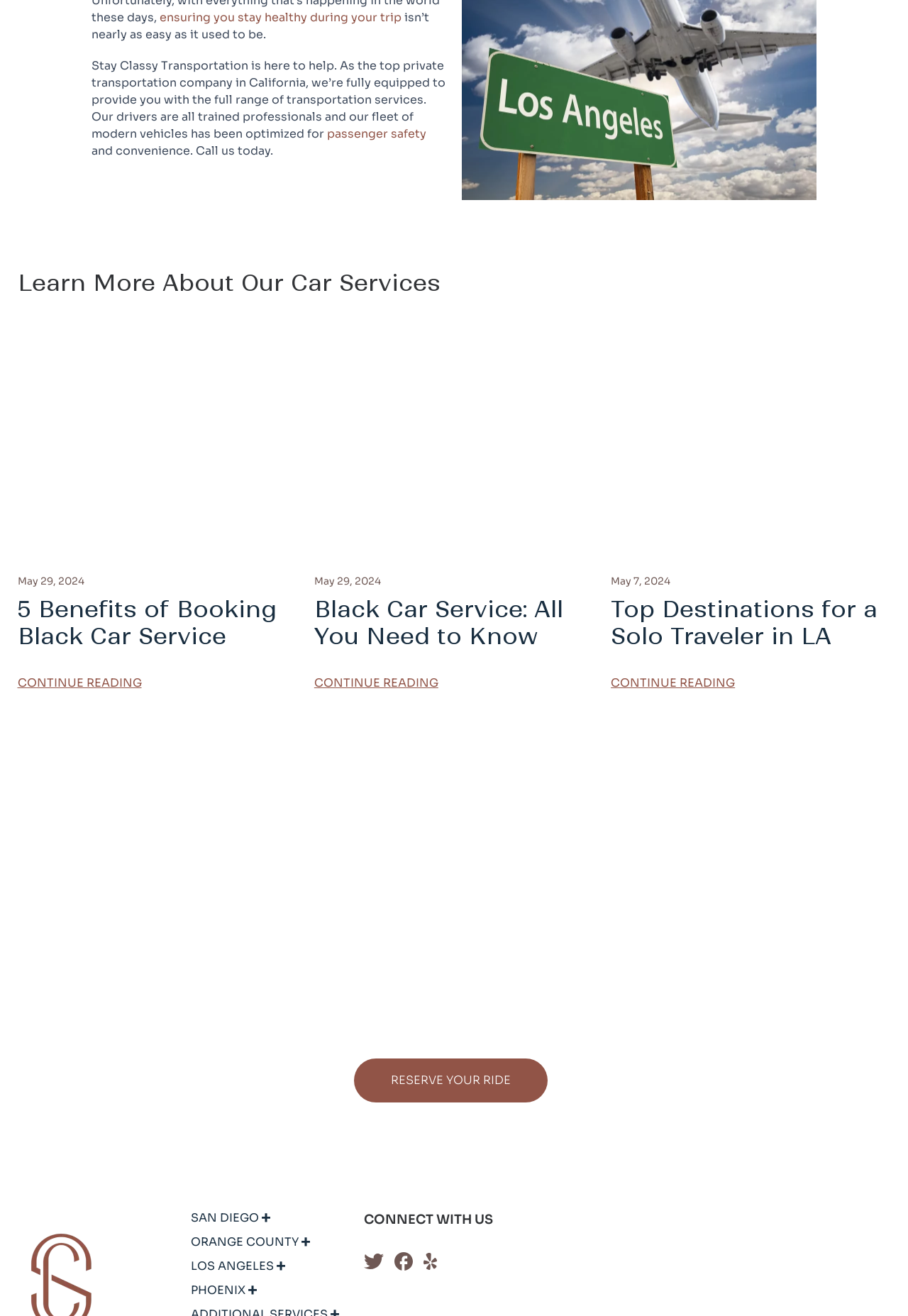Locate the bounding box coordinates of the area you need to click to fulfill this instruction: 'Read about benefits of booking black car service'. The coordinates must be in the form of four float numbers ranging from 0 to 1: [left, top, right, bottom].

[0.019, 0.324, 0.327, 0.336]